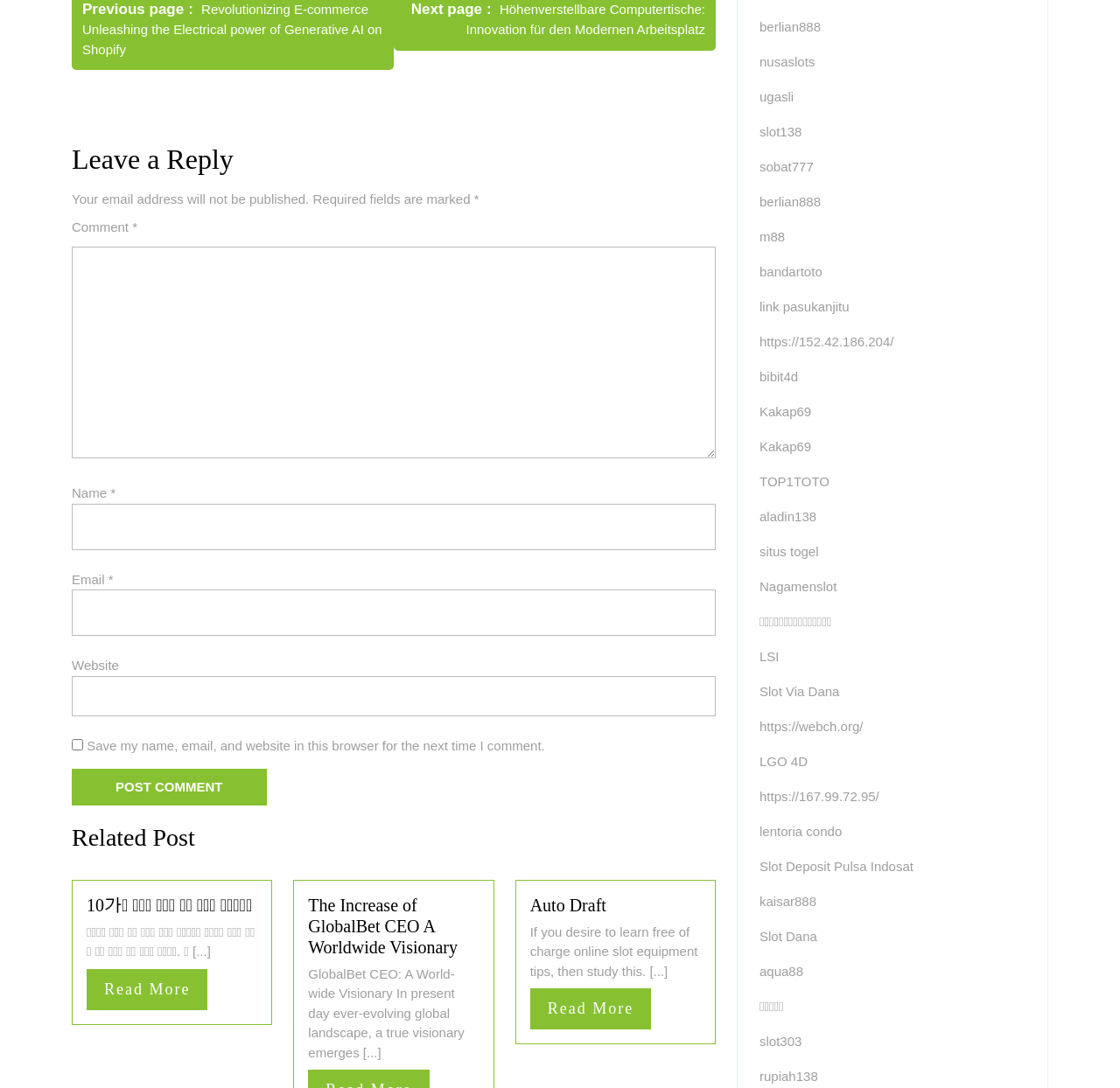Please determine the bounding box coordinates of the element to click in order to execute the following instruction: "Enter your name". The coordinates should be four float numbers between 0 and 1, specified as [left, top, right, bottom].

[0.064, 0.463, 0.639, 0.505]